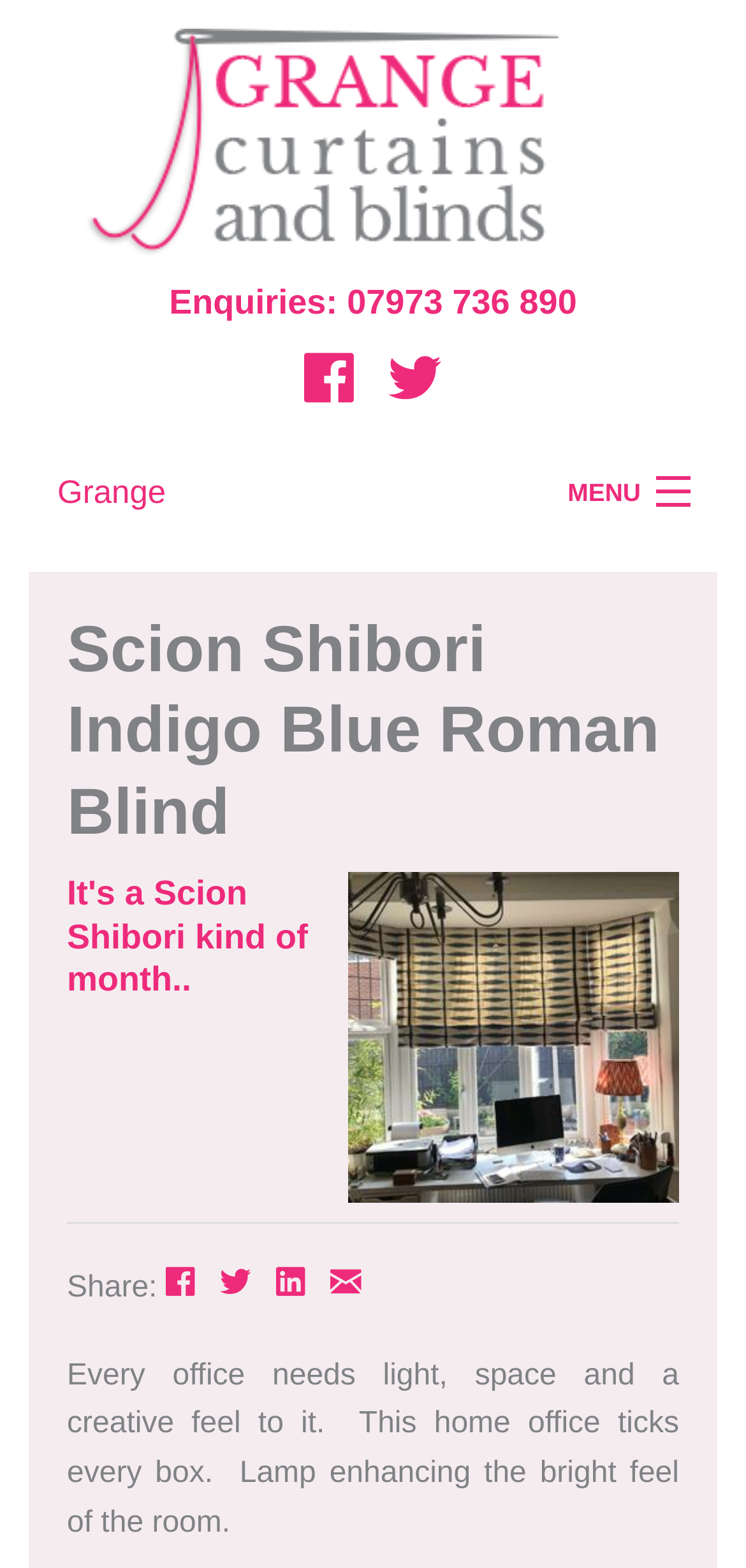Generate a thorough caption detailing the webpage content.

This webpage is about Grange Curtains and Blinds Nottingham, specifically featuring a Scion Shibori Indigo Blue Roman Blind. At the top left, there is a link to "Grange Curtains and Blinds Nottingham" accompanied by an image of the company's logo. Below this, there is a heading displaying the company's contact number, "Enquiries: 07973 736 890". 

To the right of the contact number, there are three social media links, represented by icons. On the top right, there is a heading "Grange" with a link to the company's main page. Next to it, there is a "MENU" link. 

Below these elements, there is a navigation menu with links to various pages, including "HOME", "ABOUT", "CURTAINS", "ROMAN BLINDS", "SOFT FURNISHINGS", "SCRAPBOOK", and "CONTACT US". 

The main content of the page is focused on the Scion Shibori Indigo Blue Roman Blind, with a heading and an image showcasing the product. Above the image, there is a heading "Scion Shibori Indigo Blue Roman Blind" and a subheading "It's a Scion Shibori kind of month..". 

Below the image, there is a horizontal separator, followed by a "Share:" section with links to various social media platforms. Finally, there is a paragraph of text describing a home office with a Scion Shibori Indigo Blue Roman Blind, highlighting the importance of light, space, and creativity in an office setting.